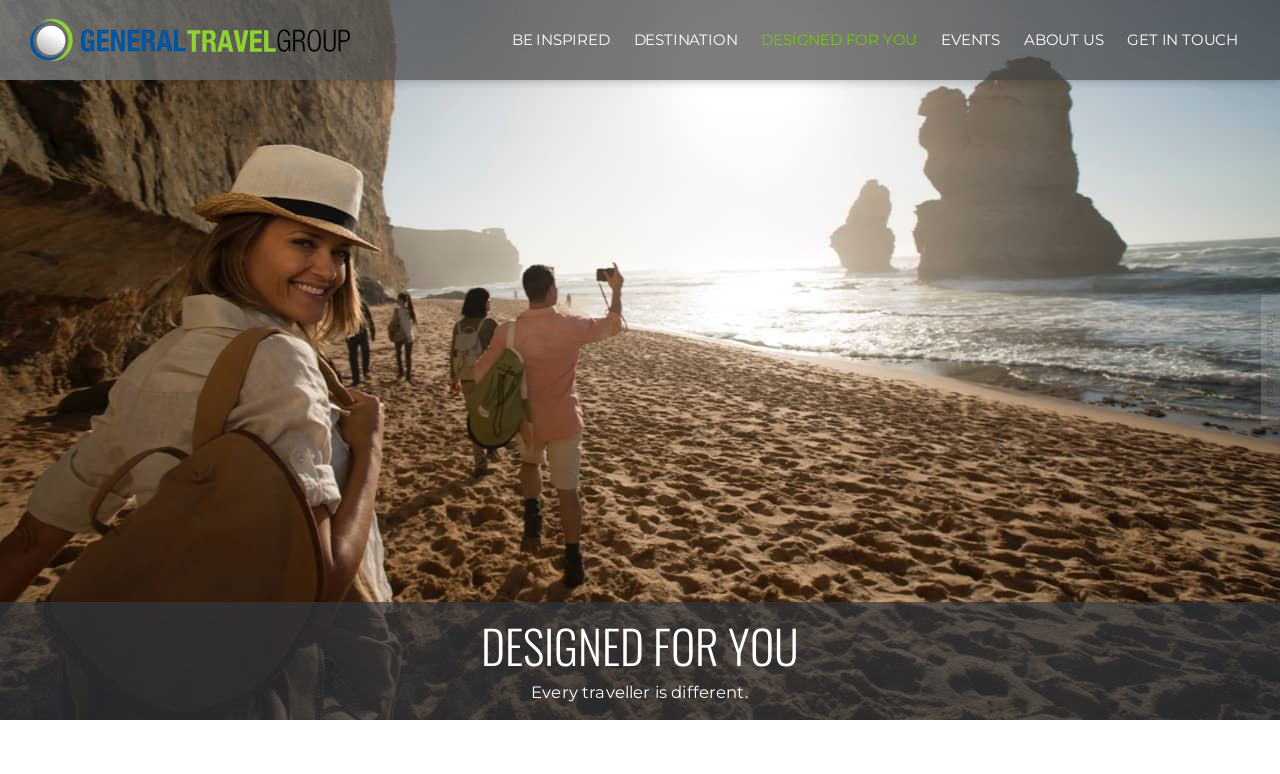Determine the bounding box coordinates for the area that needs to be clicked to fulfill this task: "View the page about the company". The coordinates must be given as four float numbers between 0 and 1, i.e., [left, top, right, bottom].

[0.791, 0.0, 0.871, 0.103]